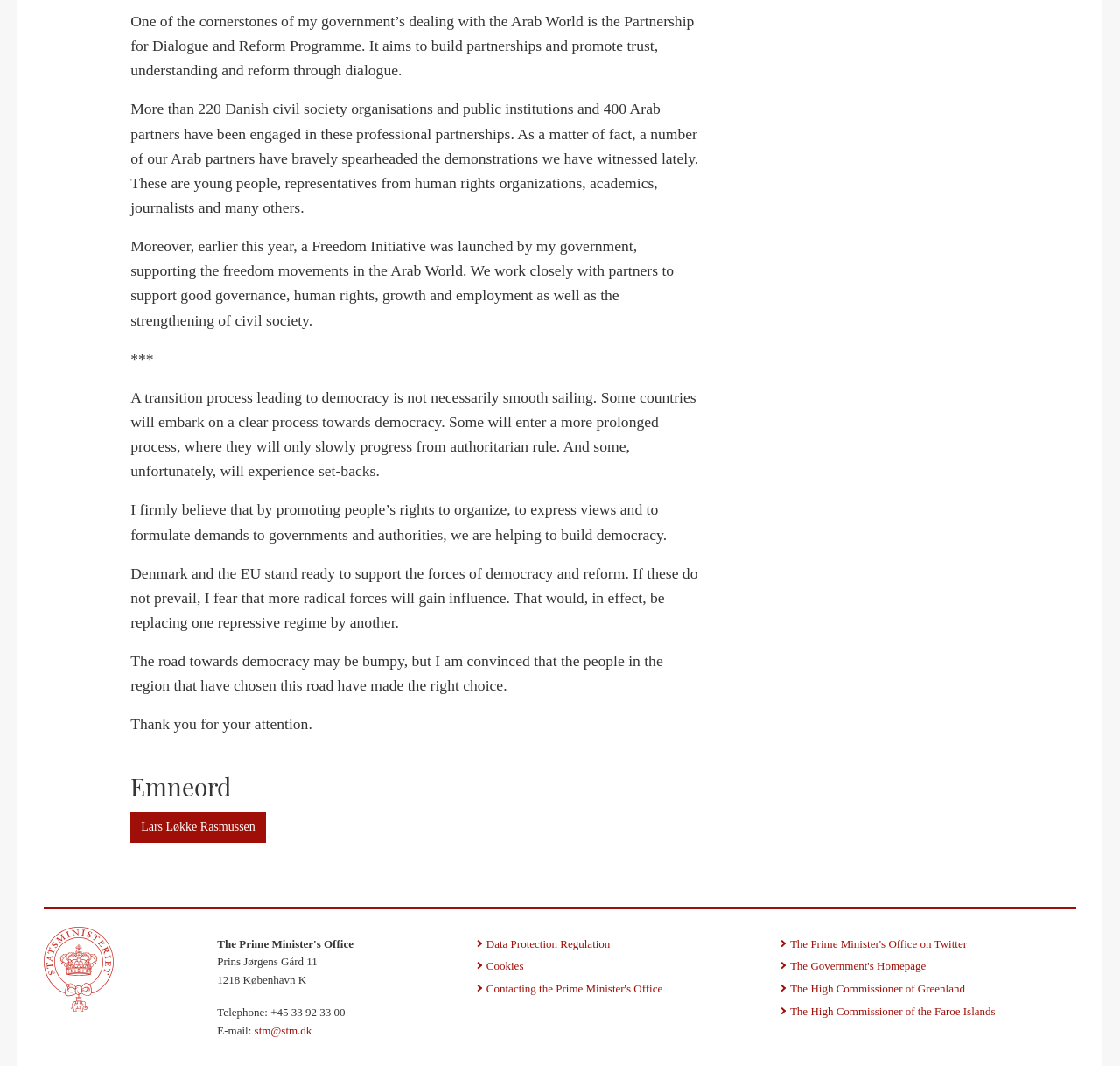Please predict the bounding box coordinates (top-left x, top-left y, bottom-right x, bottom-right y) for the UI element in the screenshot that fits the description: Contacting the Prime Minister's Office

[0.426, 0.921, 0.592, 0.934]